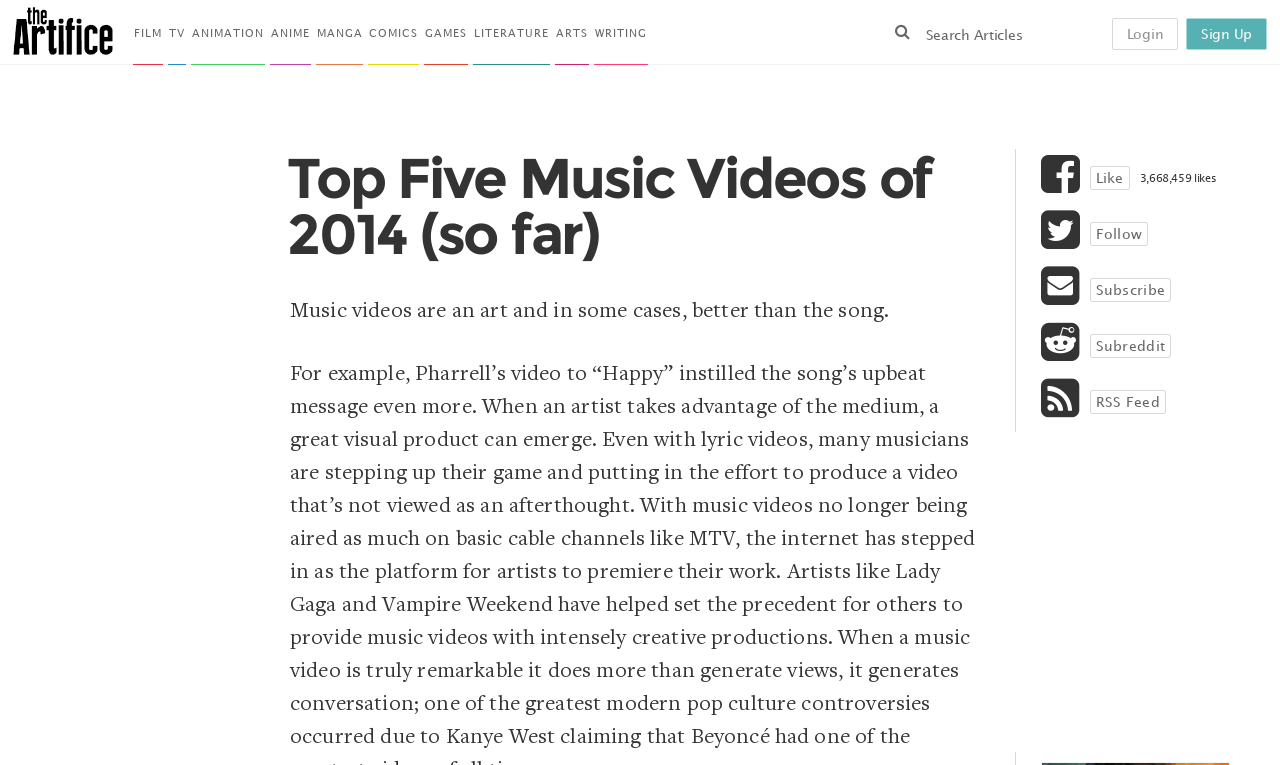Identify the coordinates of the bounding box for the element that must be clicked to accomplish the instruction: "Login to the website".

[0.869, 0.024, 0.921, 0.065]